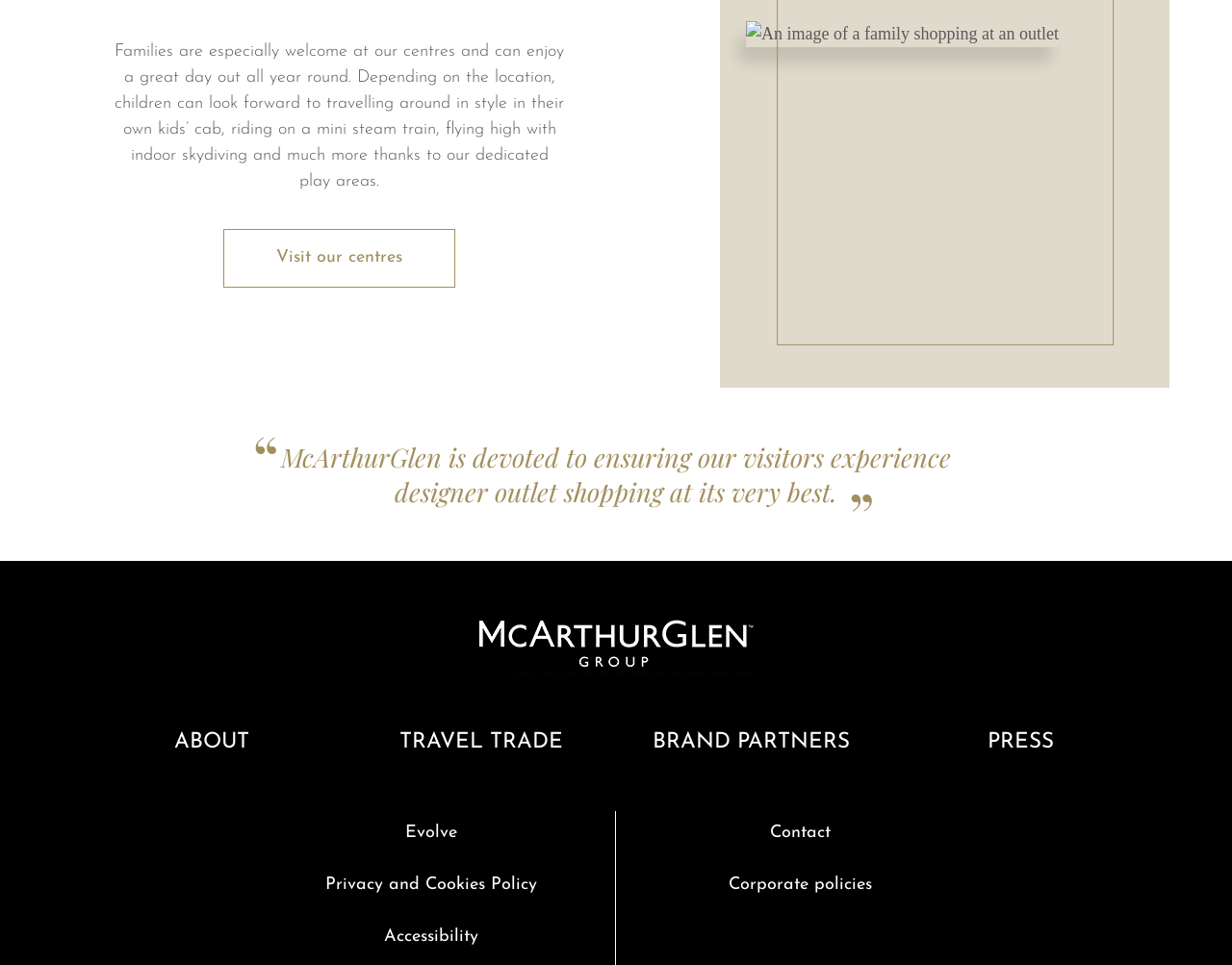What is the purpose of the kids' cab?
Using the details from the image, give an elaborate explanation to answer the question.

The text 'children can look forward to travelling around in style in their own kids’ cab' suggests that the kids' cab is a fun way for children to travel around the outlet centre.